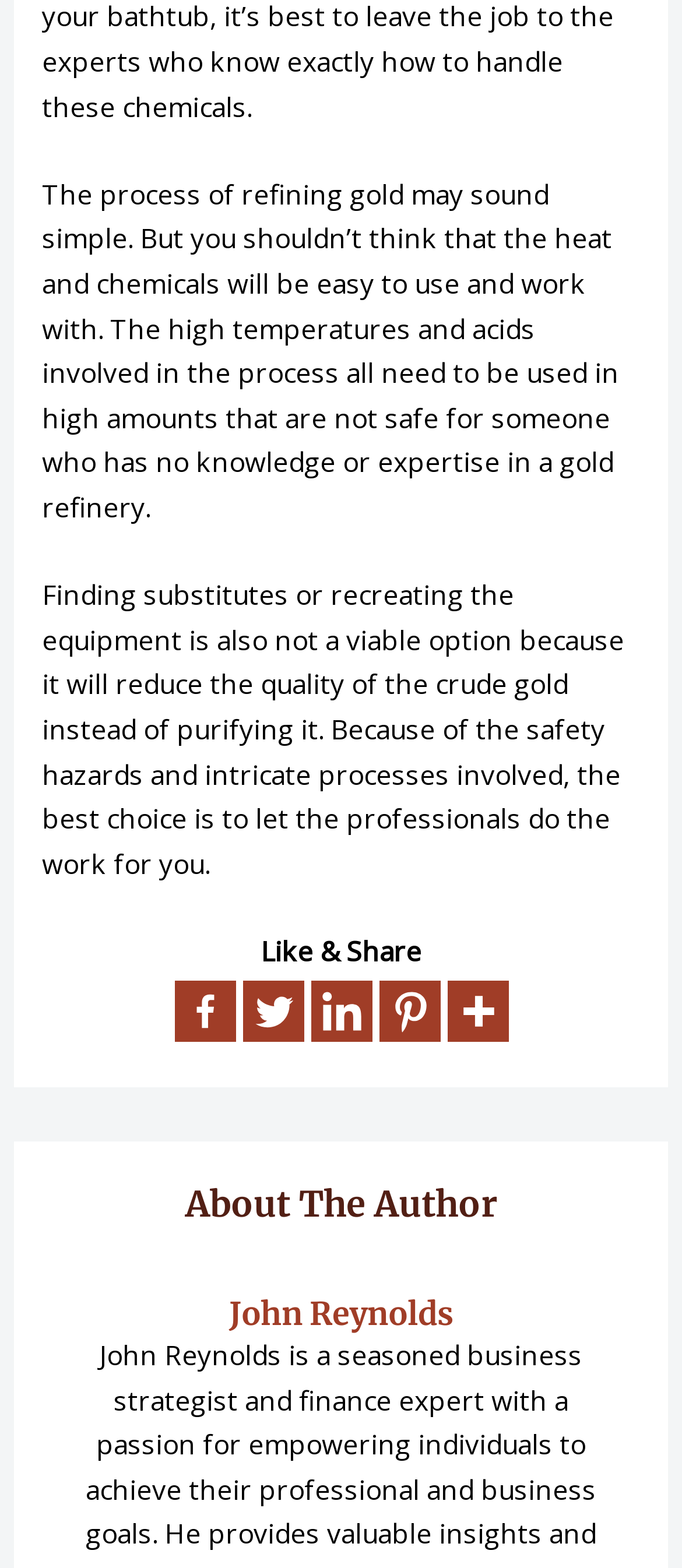Using details from the image, please answer the following question comprehensively:
What is the author's name?

The author's name is John Reynolds because the text has a heading 'About The Author' followed by a link 'John Reynolds' which indicates that John Reynolds is the author of the text.